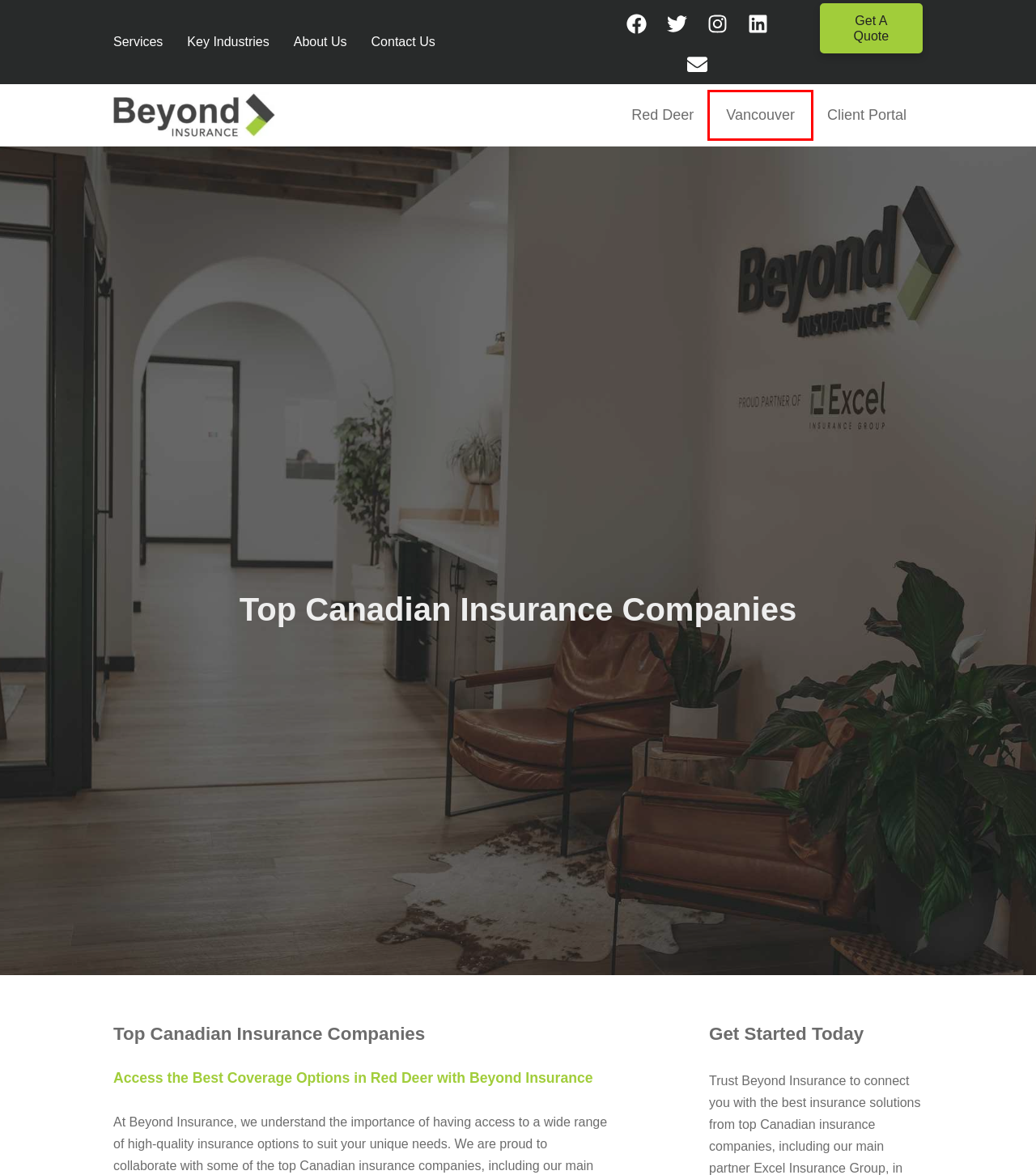Check out the screenshot of a webpage with a red rectangle bounding box. Select the best fitting webpage description that aligns with the new webpage after clicking the element inside the bounding box. Here are the candidates:
A. Red Deer | Beyond Insurance
B. Get Your Custom Insurance Quote Today - Beyond Insurance | Beyond Insurance
C. Key Industries | Beyond Insurance
D. Insights and Expertise - Beyond Insurance Blog | Beyond Insurance
E. Self-Service Kiosk
F. Contact Beyond Insurance: Dedicated Service in Alberta & British Columbia | Beyond Insurance
G. Vancouver | Beyond Insurance
H. About Us | Beyond Insurance

G